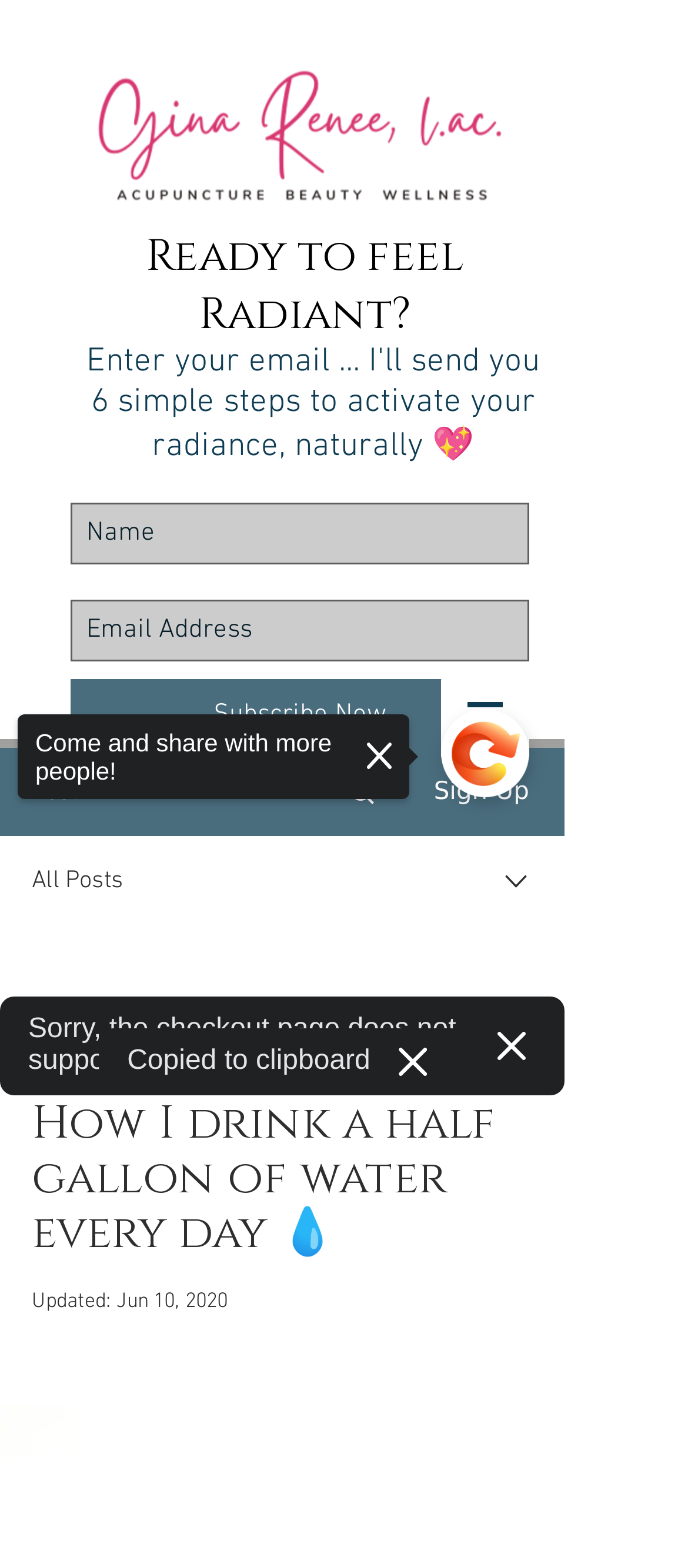Present a detailed account of what is displayed on the webpage.

This webpage appears to be a blog post about how the author, Gina Renee, drinks a half gallon of water every day. The page is divided into several sections. At the top, there is a navigation menu with a link to the site and a button to subscribe to the blog. Below this, there is a slideshow region with a heading that reads "Ready to feel Radiant?" and a call-to-action button to subscribe.

To the right of the slideshow, there is a sidebar with links to various sections of the site, including "Post", "Sign Up", and "All Posts". There is also an image of the writer and a combobox with options to view more posts.

The main content of the page is a blog post with a heading that reads "How I drink a half gallon of water every day" and an image of a glass tumbler. The post appears to be a personal anecdote about the author's daily water intake. Below the post, there is a section with information about the author, including their name and a link to their profile.

At the bottom of the page, there are several static text elements, including a message encouraging users to share the post with others and a note about the checkout page not supporting sharing. There is also an image and a button to copy the link to the clipboard.

Throughout the page, there are several images, including icons and pictures of the author. The layout is clean and easy to navigate, with clear headings and concise text.